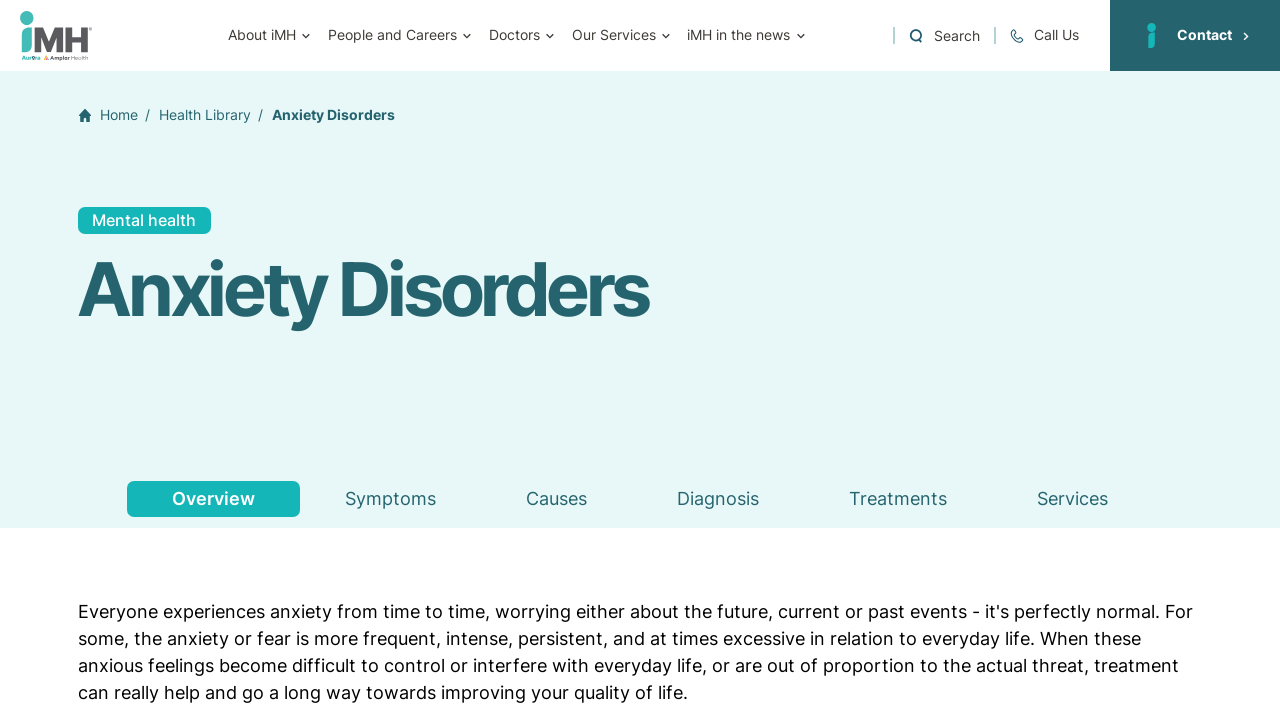Determine the bounding box coordinates of the clickable region to follow the instruction: "Call the hospital".

[0.776, 0.038, 0.854, 0.061]